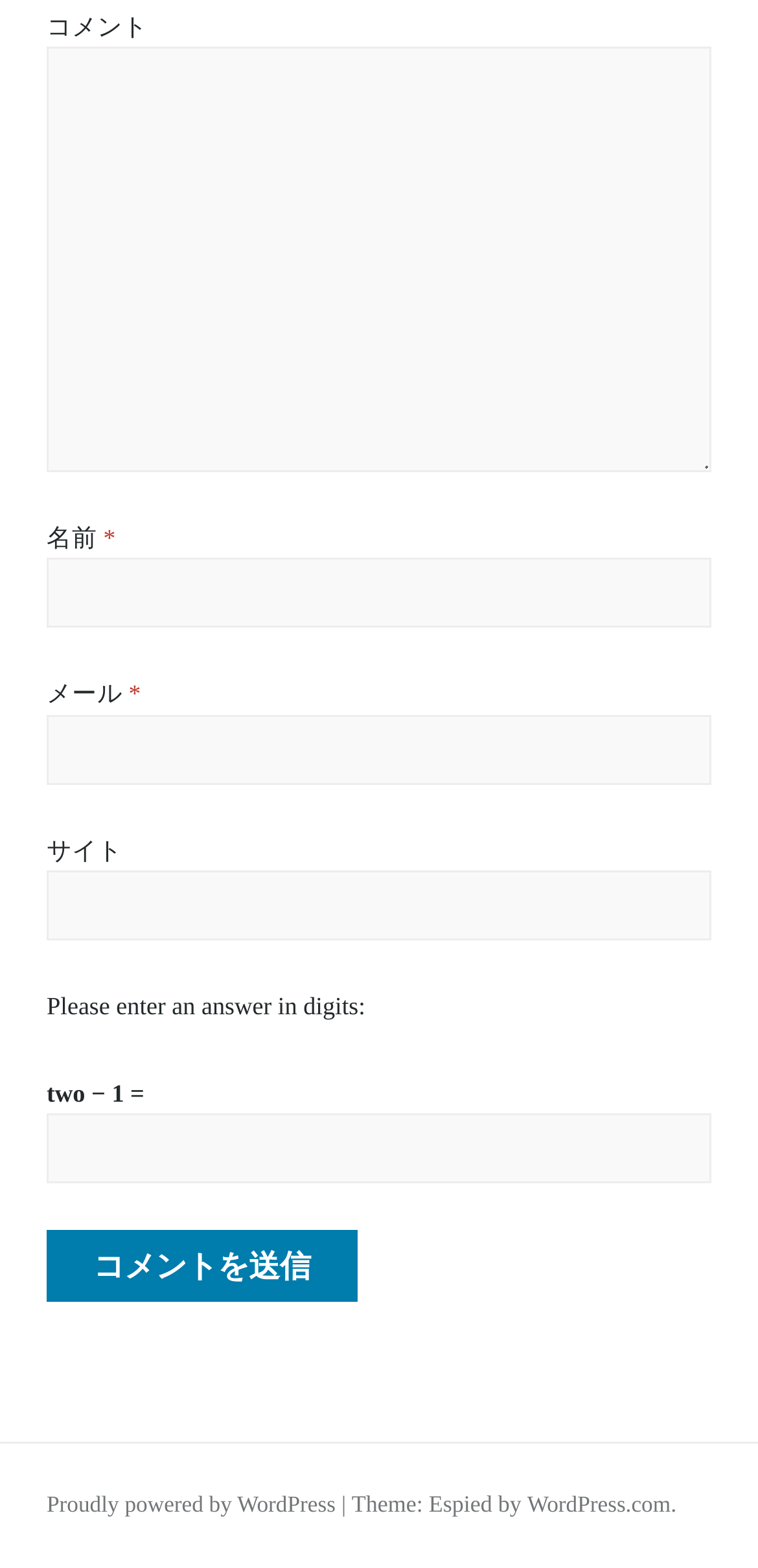What is the purpose of the button 'コメントを送信'?
Please respond to the question with a detailed and well-explained answer.

The button 'コメントを送信' is a submit button that allows users to submit their comments or feedback after filling out the required fields. The purpose of this button is to send the user's comment to the website administrator or moderator.